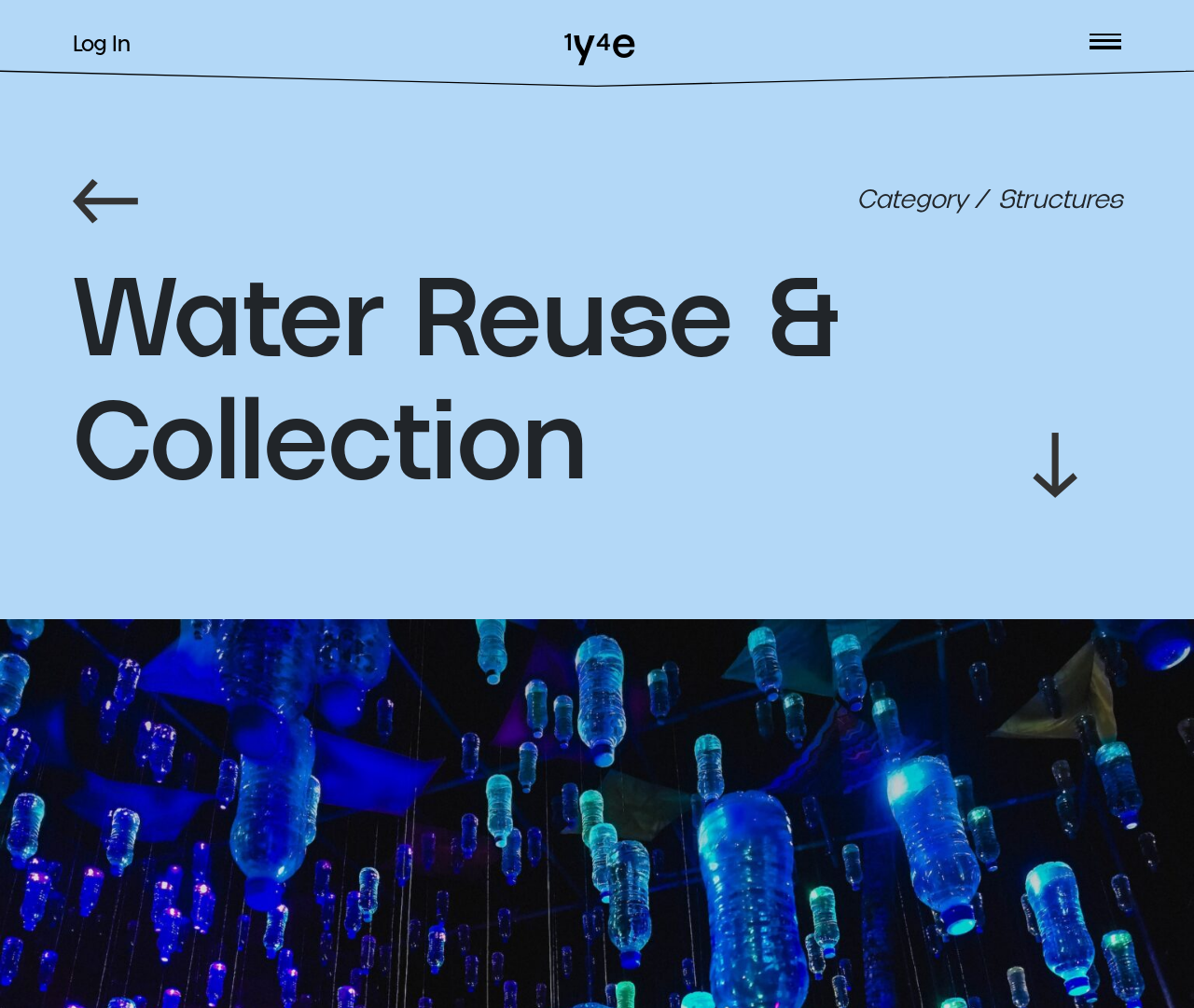Reply to the question with a brief word or phrase: Is there a login feature on the webpage?

Yes